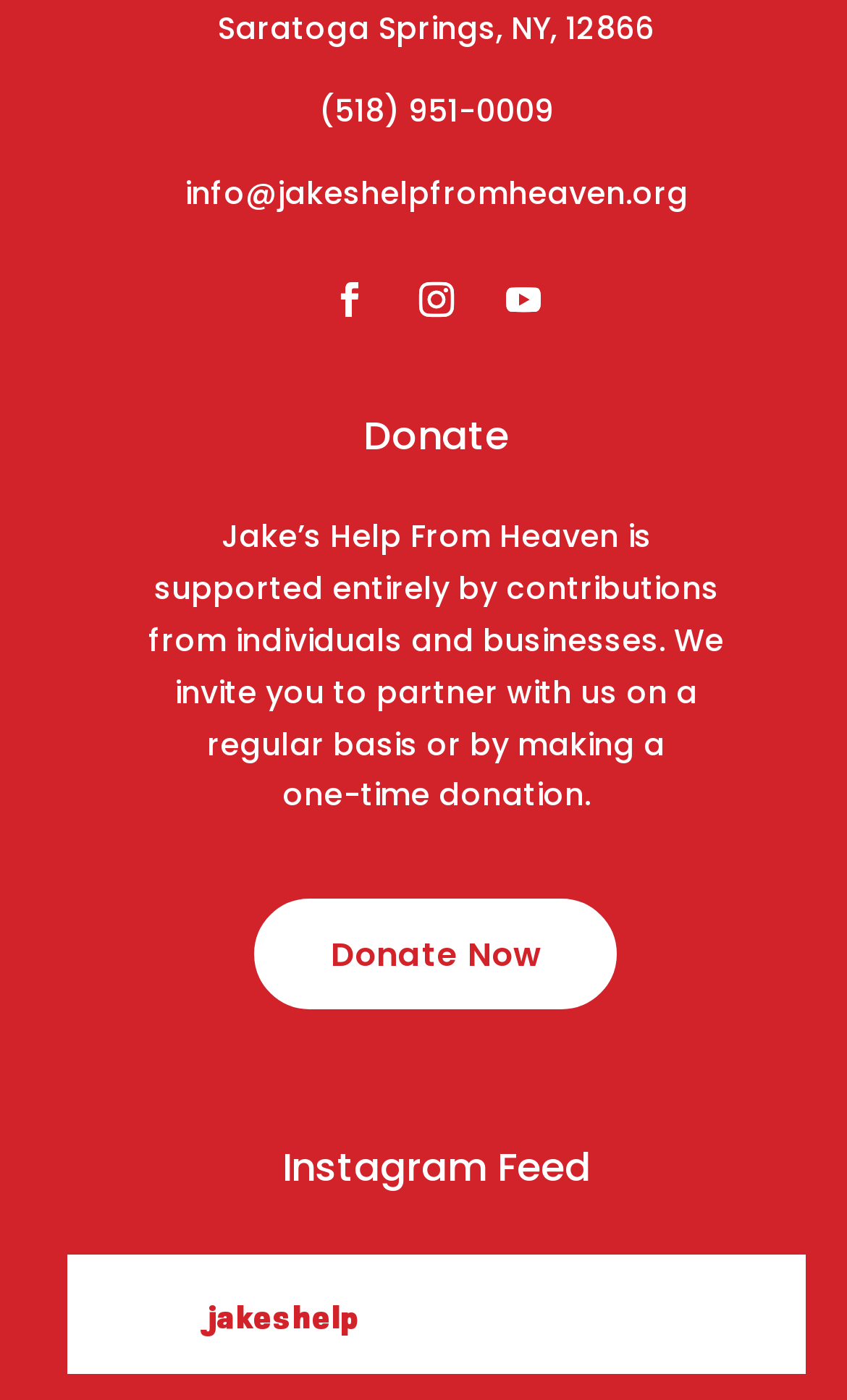Please give a one-word or short phrase response to the following question: 
What is the email address of Jake's Help From Heaven?

info@jakeshelpfromheaven.org